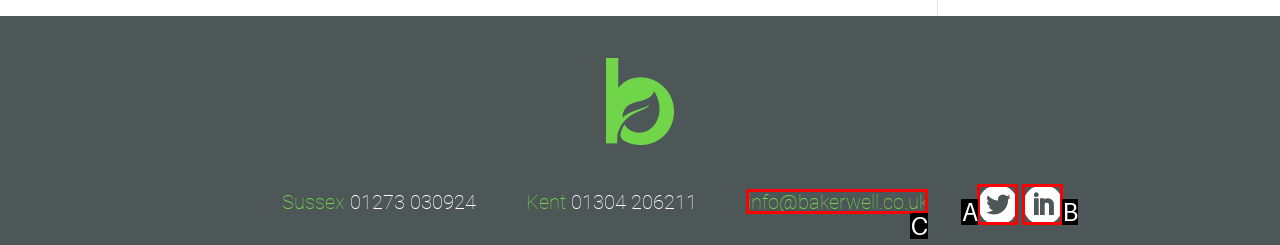Select the HTML element that matches the description: info@bakerwell.co.uk
Respond with the letter of the correct choice from the given options directly.

C